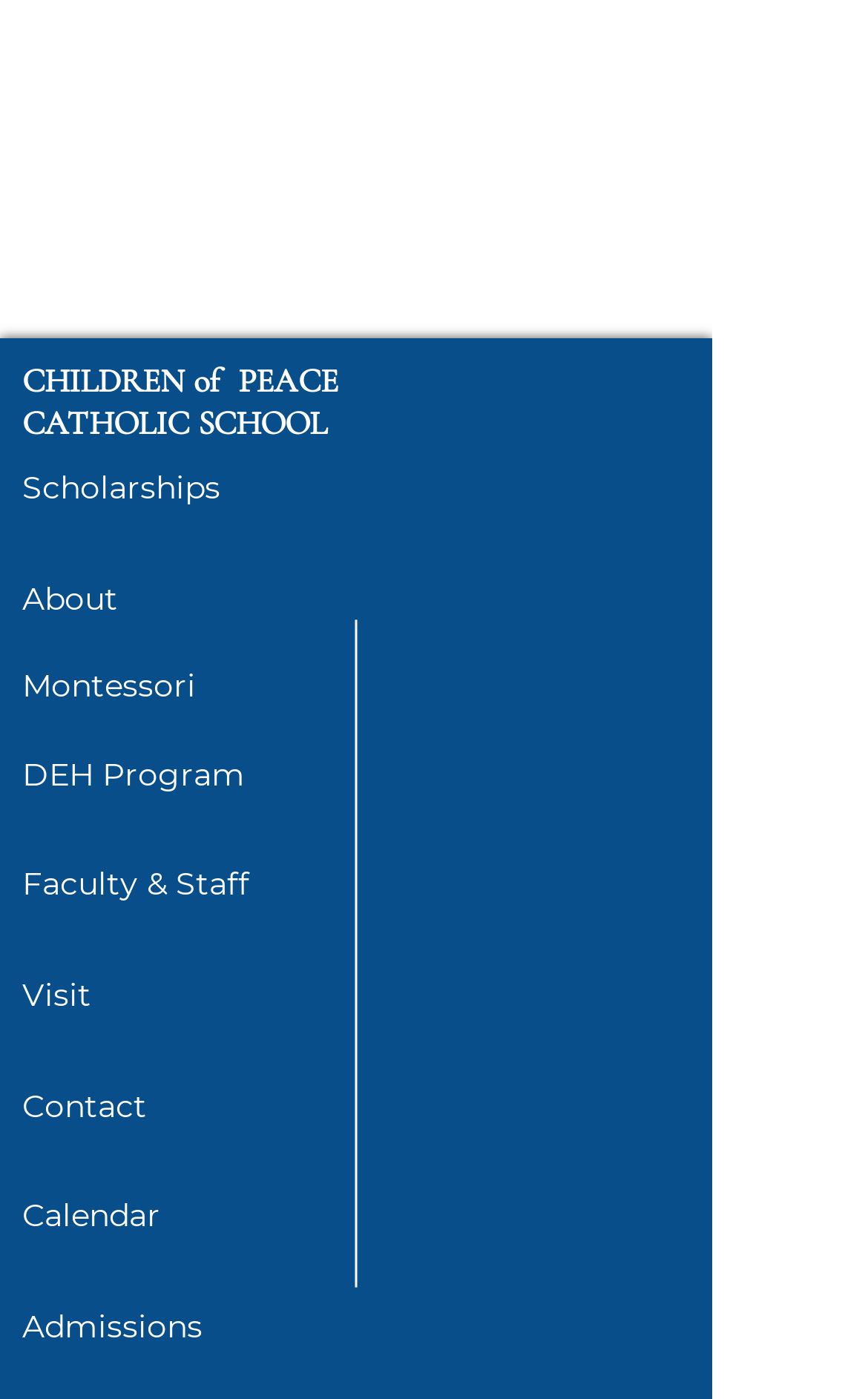Identify the bounding box coordinates of the region that should be clicked to execute the following instruction: "Check the Calendar".

[0.026, 0.854, 0.185, 0.883]